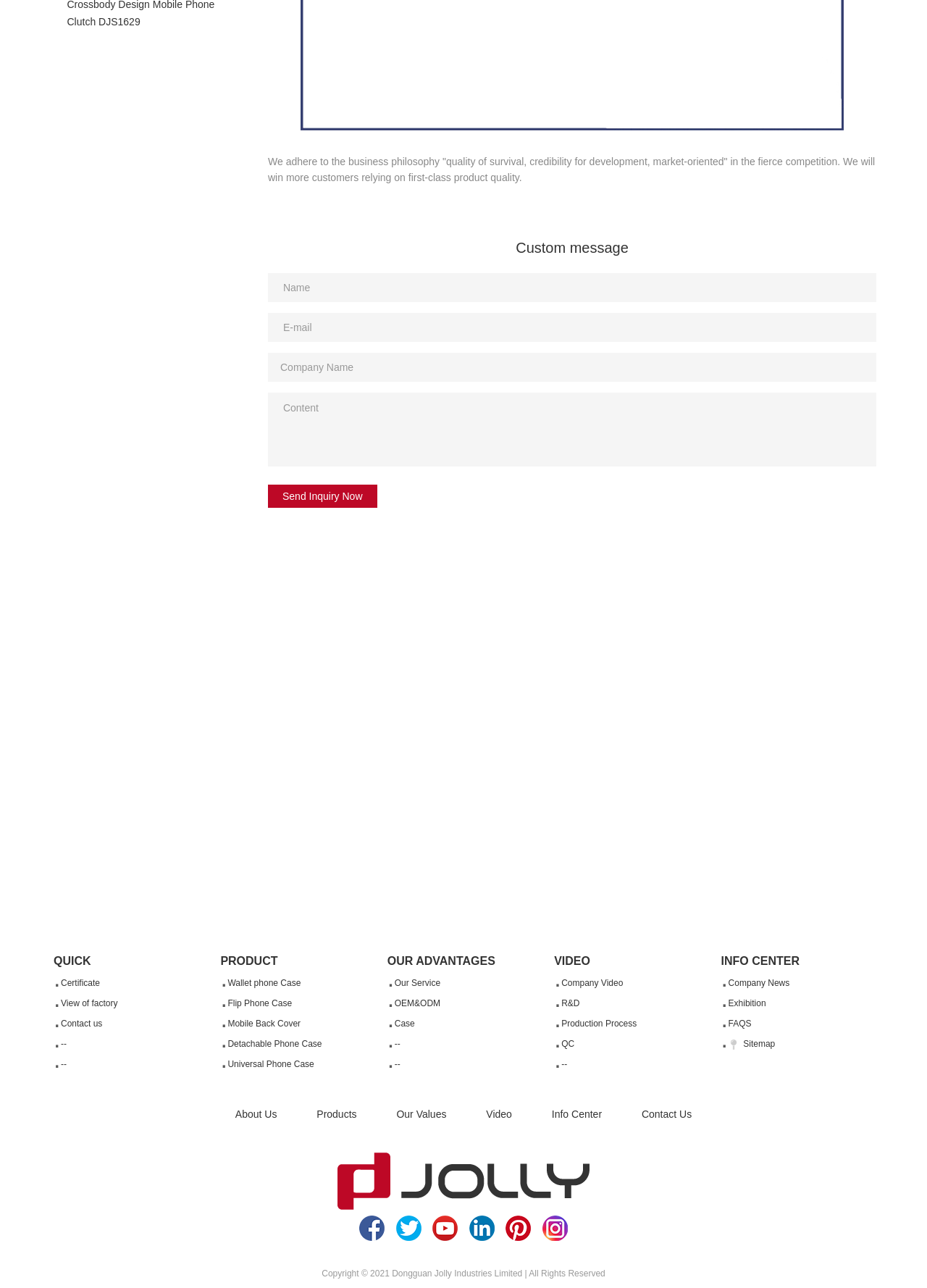Using the given description, provide the bounding box coordinates formatted as (top-left x, top-left y, bottom-right x, bottom-right y), with all values being floating point numbers between 0 and 1. Description: Email

None